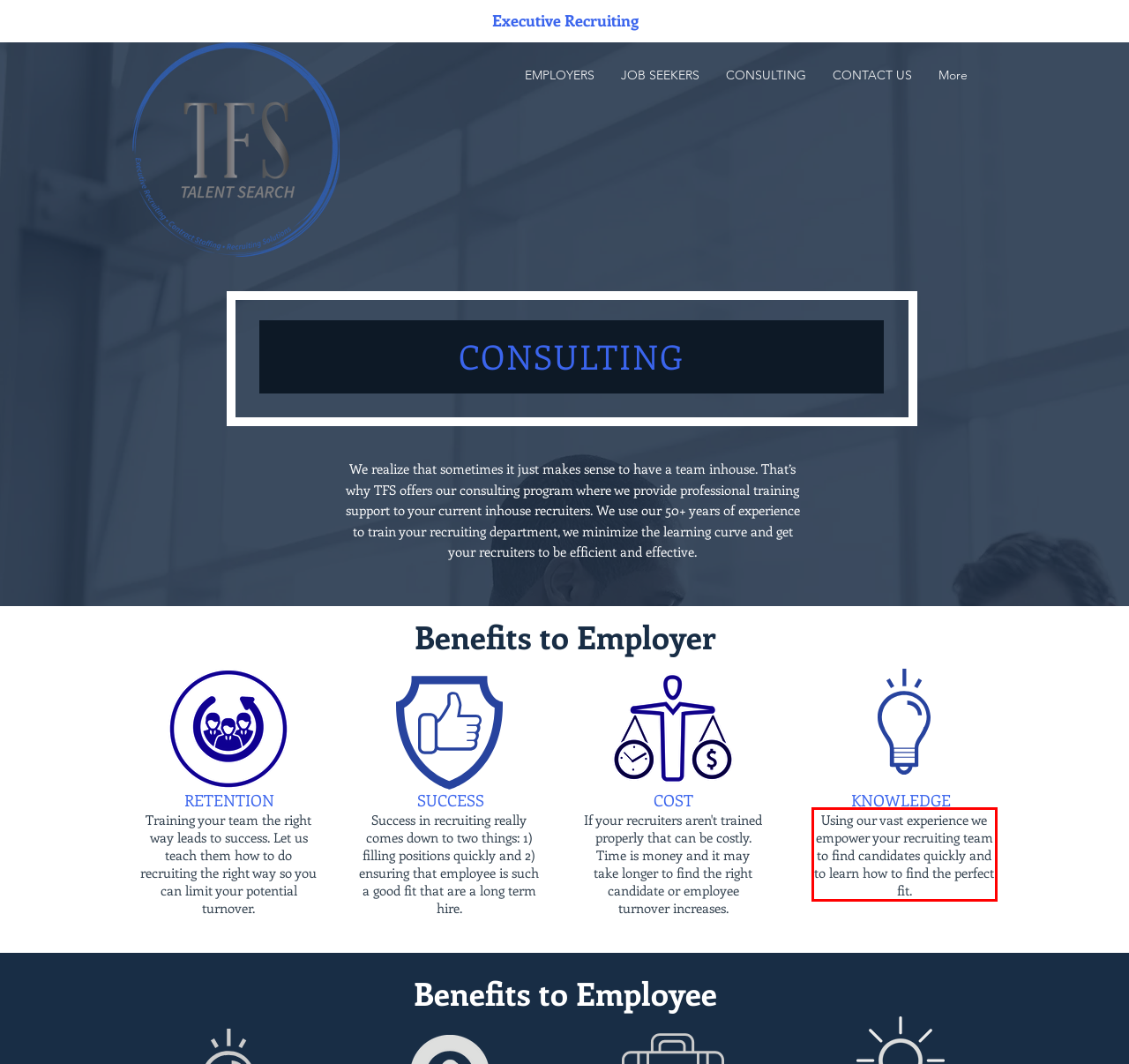Using the provided webpage screenshot, recognize the text content in the area marked by the red bounding box.

Using our vast experience we empower your recruiting team to find candidates quickly and to learn how to find the perfect fit.